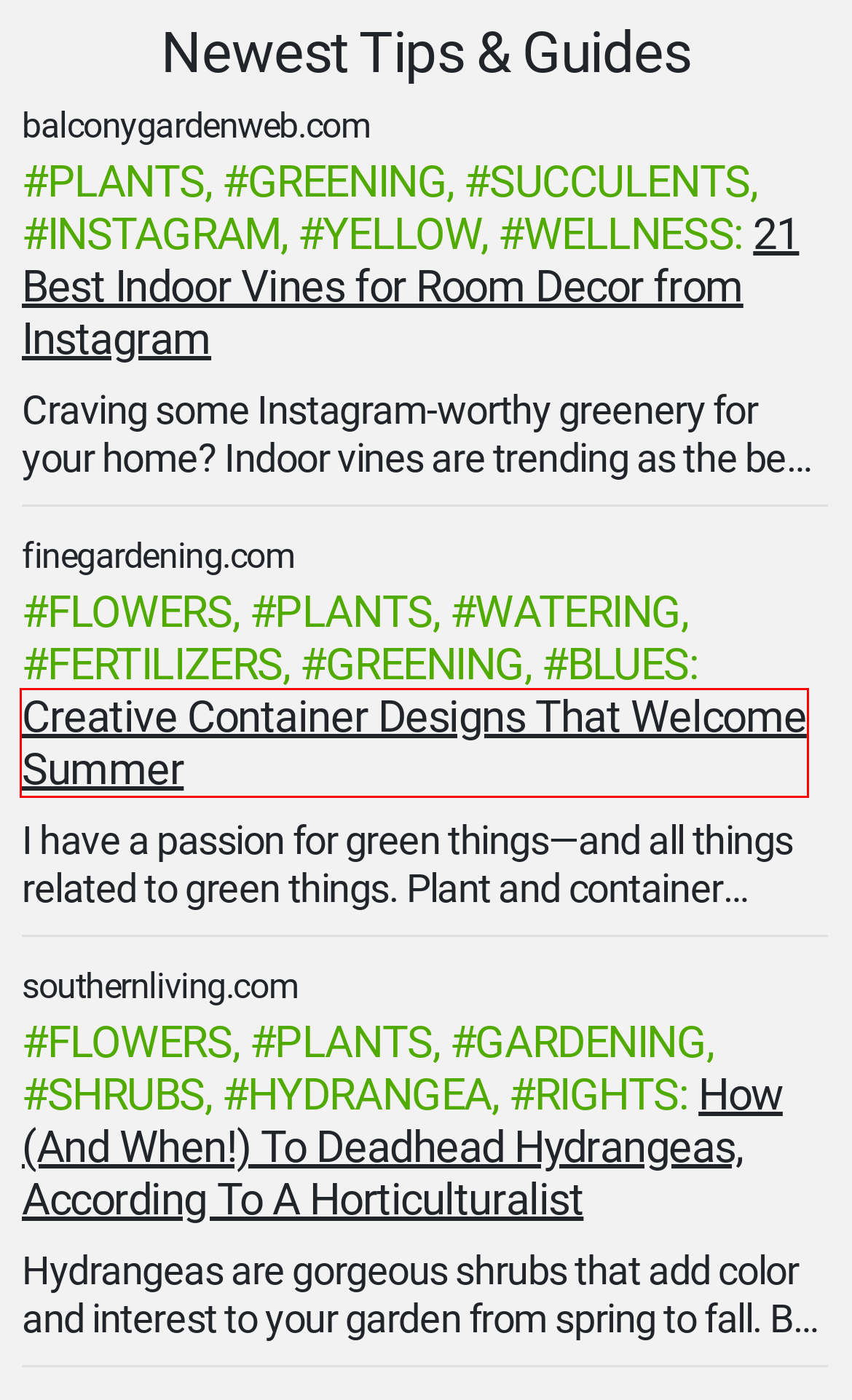Examine the screenshot of a webpage featuring a red bounding box and identify the best matching webpage description for the new page that results from clicking the element within the box. Here are the options:
A. Yellow - Tips & Tricks on DIY Garden
B. Wellness - Tips & Tricks on DIY Garden
C. Southern Living - Recipes, Home Decor, Gardening, DIY and Travel
D. Instagram - Tips & Tricks on DIY Garden
E. How (And When!) To Deadhead Hydrangeas, According To A Horticulturalist - Southernliving.com
F. Creative Container Designs That Welcome Summer - Finegardening.com
G. Rights - Tips & Tricks on DIY Garden
H. The latest news about hydrangea

F